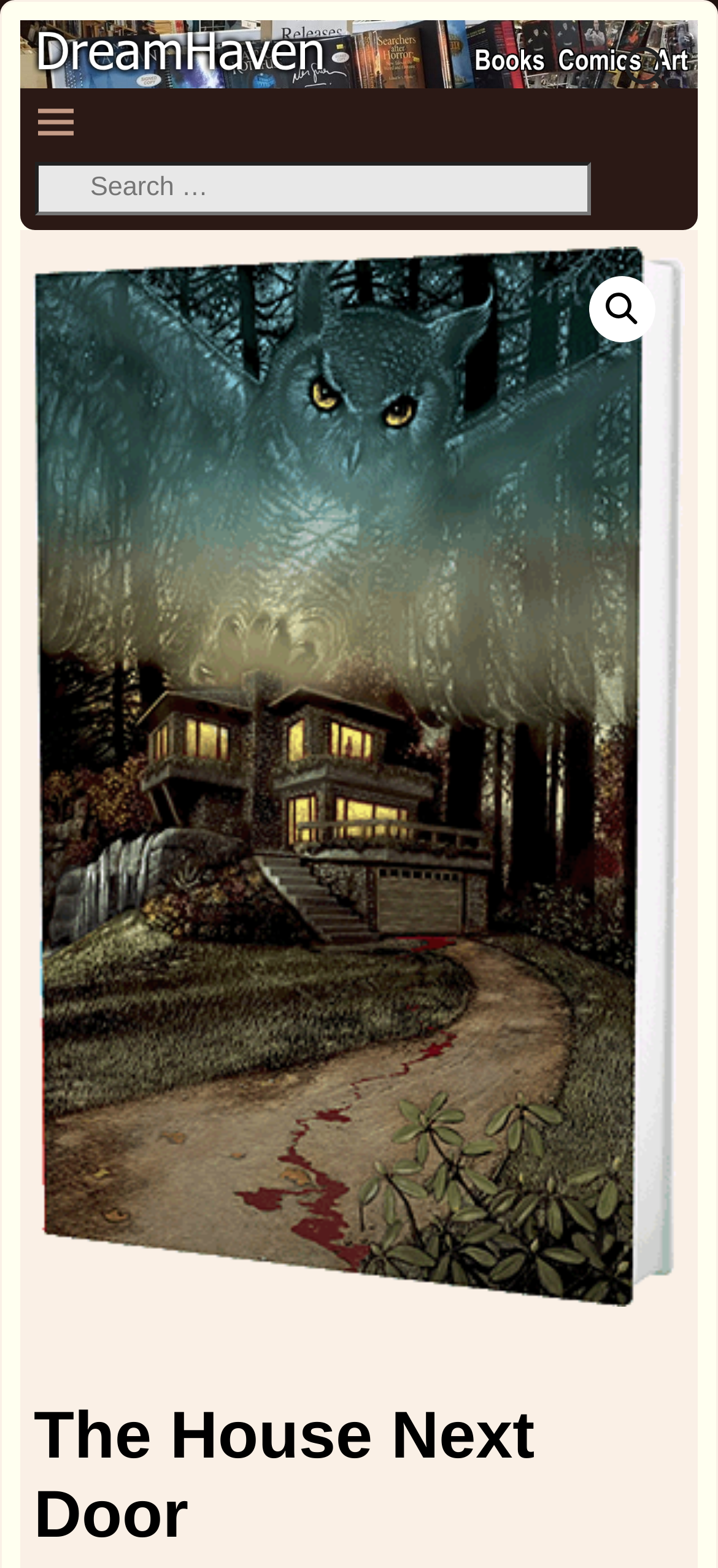Can you locate the main headline on this webpage and provide its text content?

The House Next Door